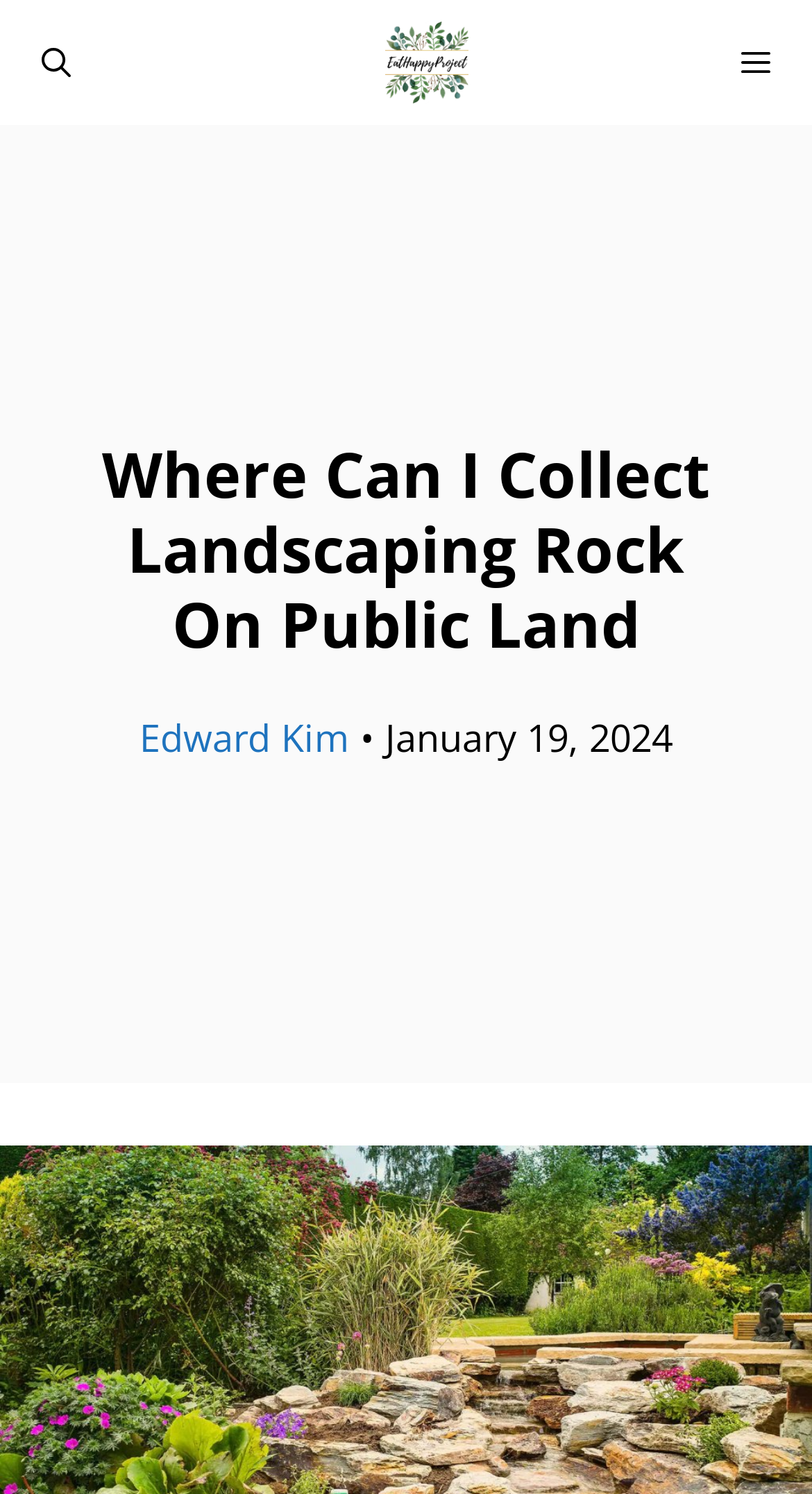Describe every aspect of the webpage comprehensively.

The webpage is about collecting landscaping rocks from public land and features ideas for front yard rock landscaping. At the top left corner, there is a logo of "EatHappyProject" which is also a link, accompanied by an image of the same name. To the right of the logo, there is a "MENU" button that controls the mobile menu. On the top right corner, there is a link to "Open Search Bar".

Below the top section, there is a prominent heading that reads "Where Can I Collect Landscaping Rock On Public Land". Underneath the heading, there is a link to the author "Edward Kim", followed by a bullet point and a timestamp indicating the publication date "January 19, 2024".